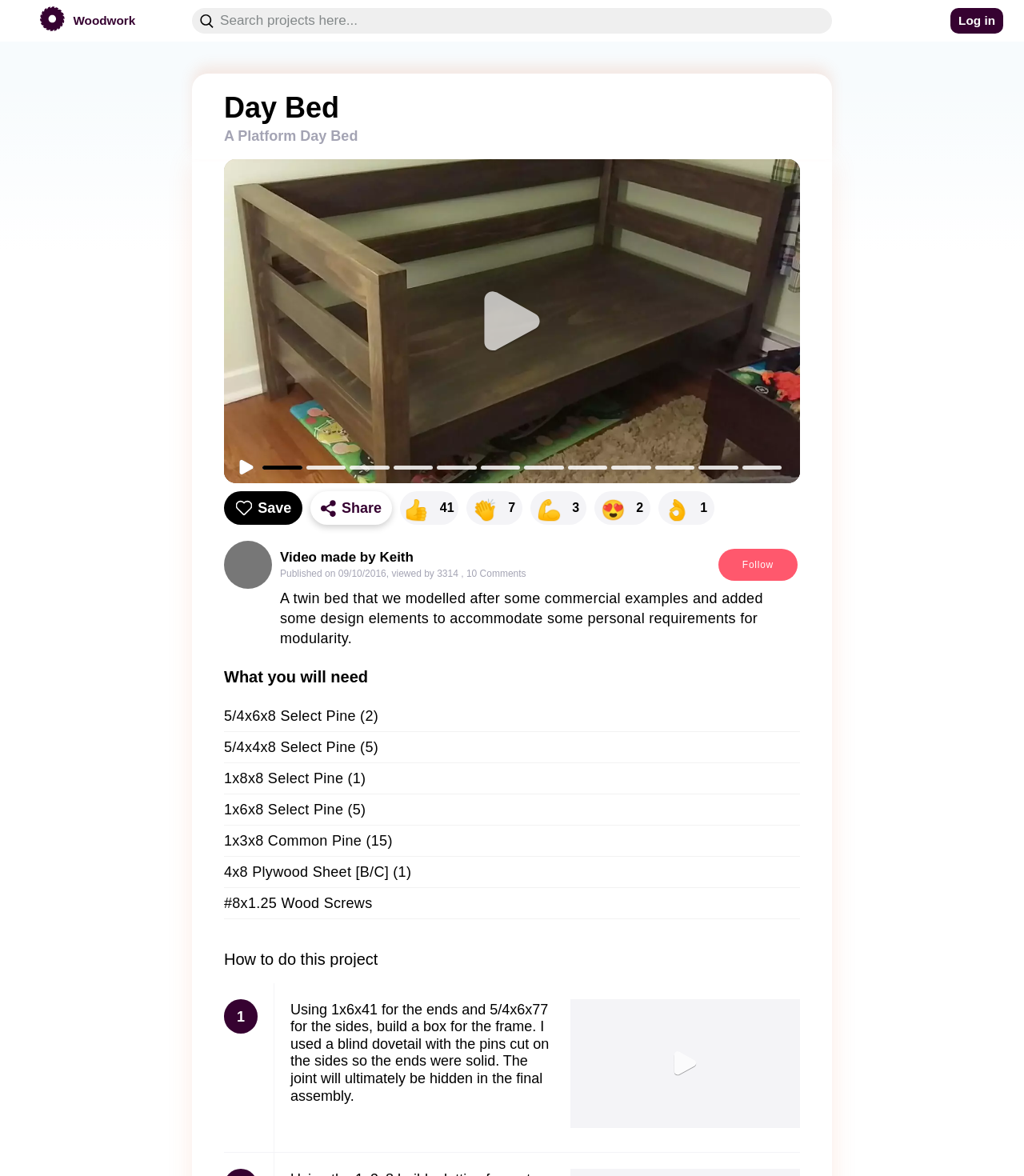Explain the features and main sections of the webpage comprehensively.

This webpage is about a DIY project, specifically a platform day bed. At the top left corner, there is a Craftlog logo, accompanied by a magnifying glass icon and a search box. On the top right corner, there is a "Log in" button. 

Below the top section, there are two headings: "Day Bed" and "A Platform Day Bed", which serve as the title of the project. 

To the right of the headings, there is a video player with a play button, and below it, there are several buttons, including a heart symbol for saving, a share symbol, and several reaction buttons with emojis. 

On the left side of the video player, there is a section with the project creator's avatar, name, and a link to the video. Below this section, there are details about the video, including the publication date, view count, and a comments section.

The main content of the webpage is divided into three sections: "A twin bed that we modelled after some commercial examples and added some design elements to accommodate some personal requirements for modularity", "What you will need", and "How to do this project". 

The first section provides a brief introduction to the project. The second section lists the materials required, including various types of wood and screws. The third section appears to be a tutorial on how to build the day bed, with an image of a joint assembly and a descriptive text about the process.

At the bottom of the page, there is another image with a play button, which may be a link to another video or tutorial.